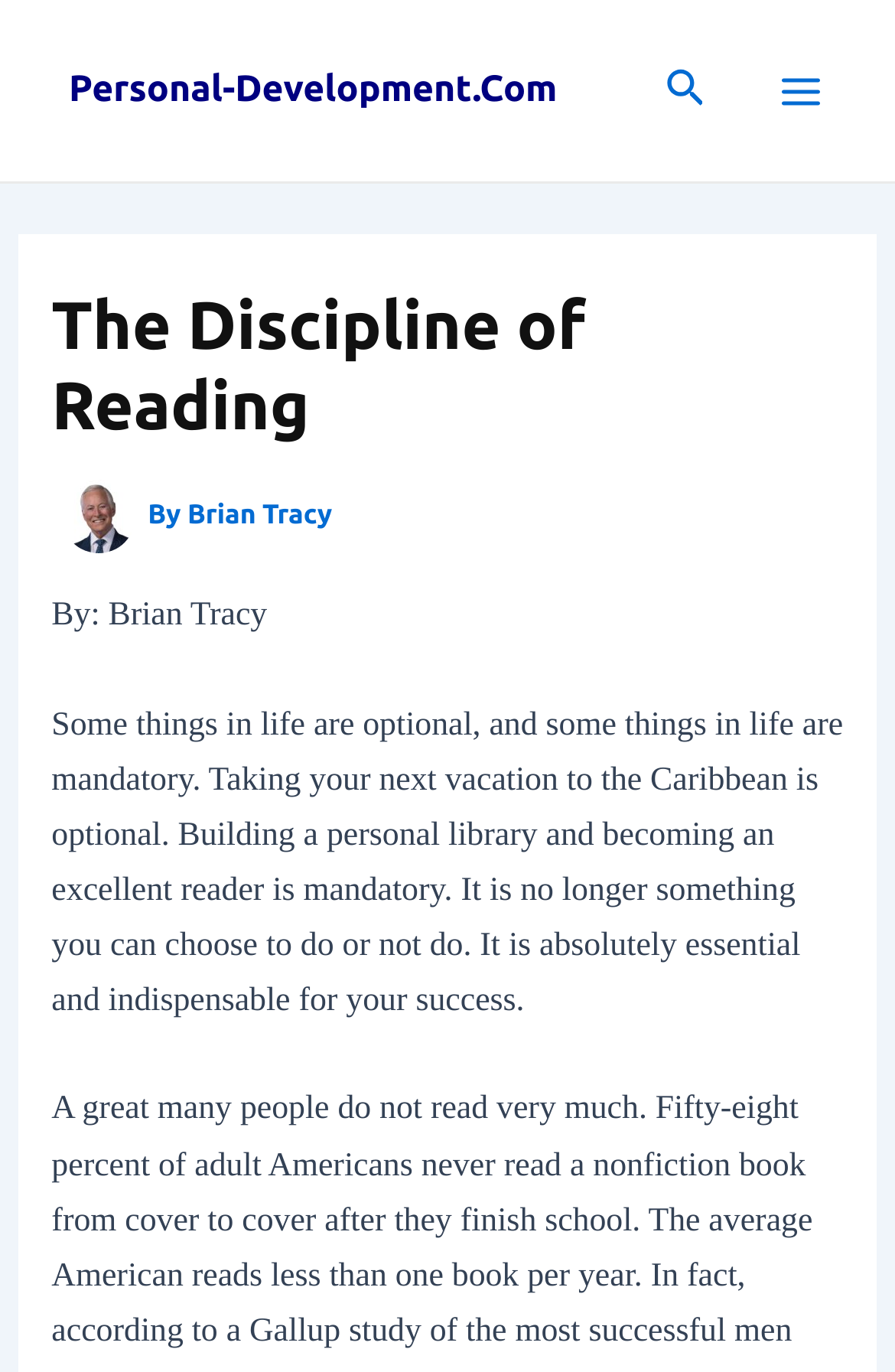Who is the author of this text?
Please respond to the question with as much detail as possible.

I found the author's name by looking at the text 'By: Brian Tracy' which is located below the main heading 'The Discipline of Reading'.